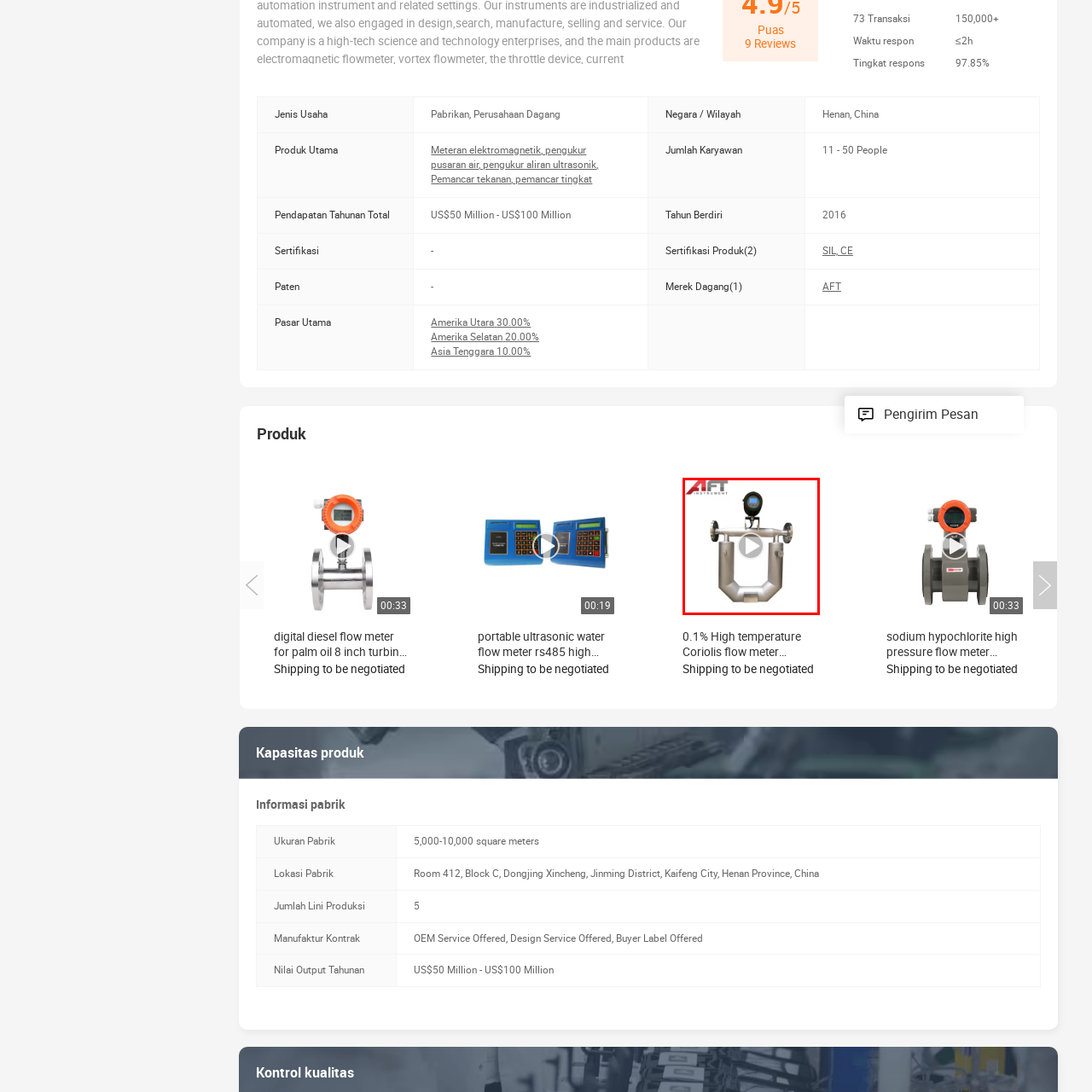Observe the image inside the red bounding box and answer briefly using a single word or phrase: Where is the logo of AFT Instrument located?

Top left corner